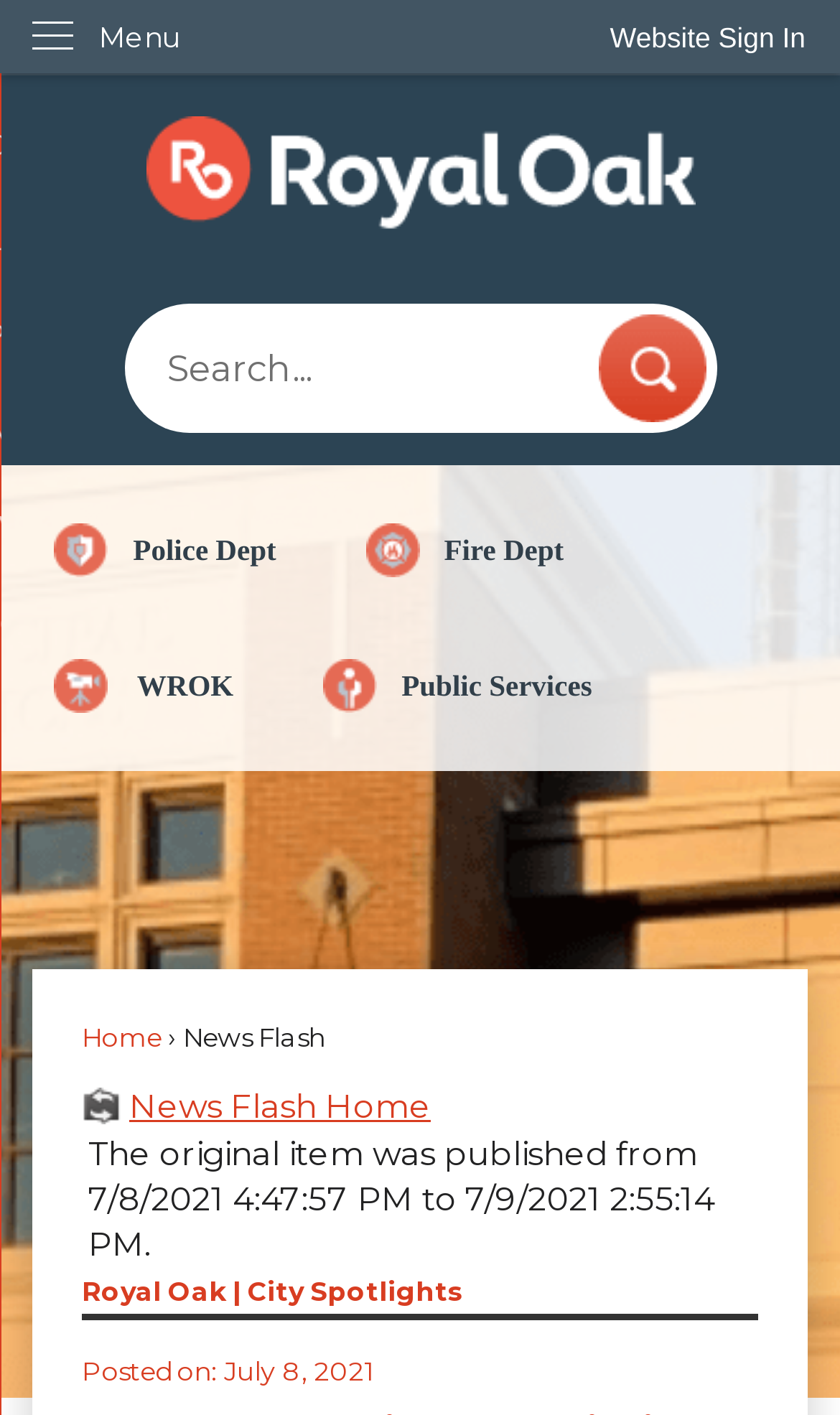Find the bounding box coordinates for the area that should be clicked to accomplish the instruction: "Search the site".

[0.147, 0.215, 0.853, 0.306]